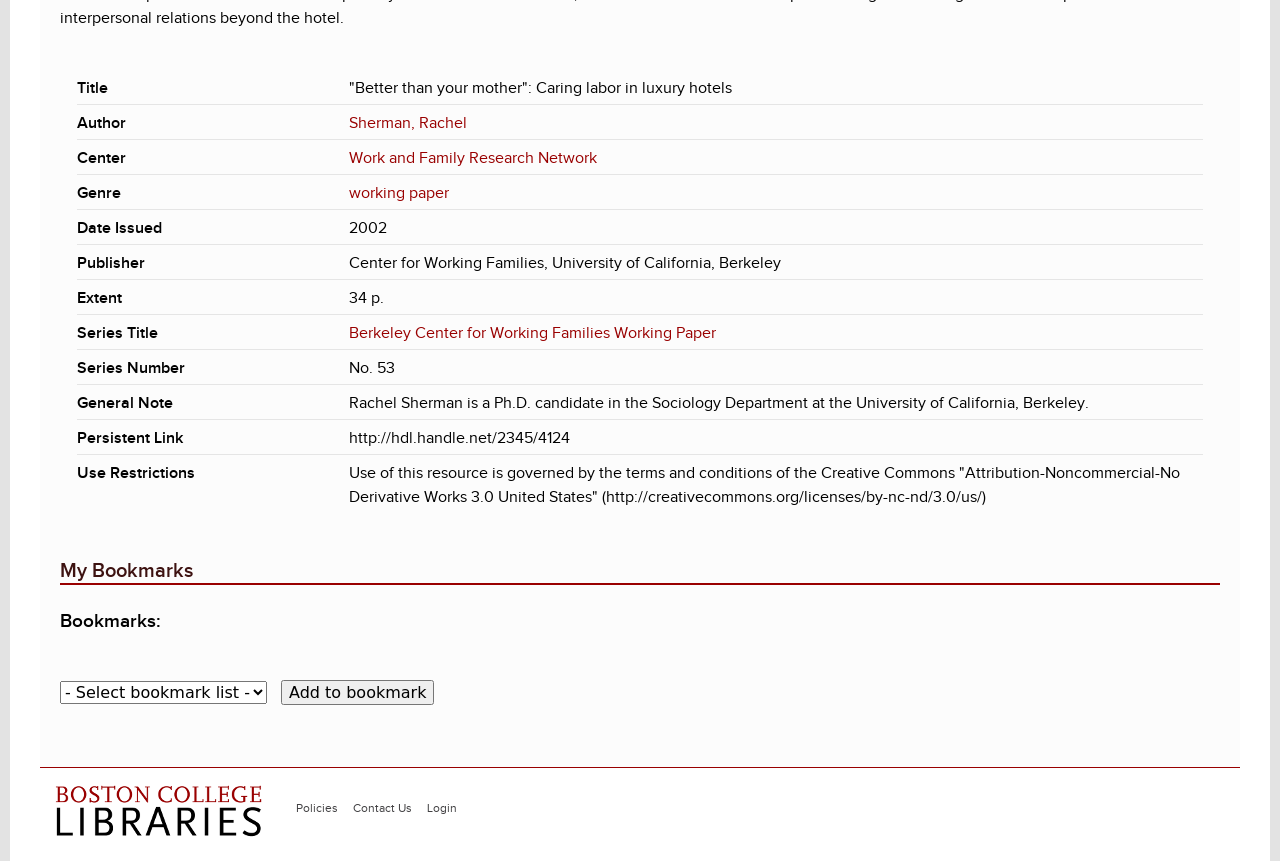Locate the bounding box coordinates of the clickable region to complete the following instruction: "Buy tickets."

None